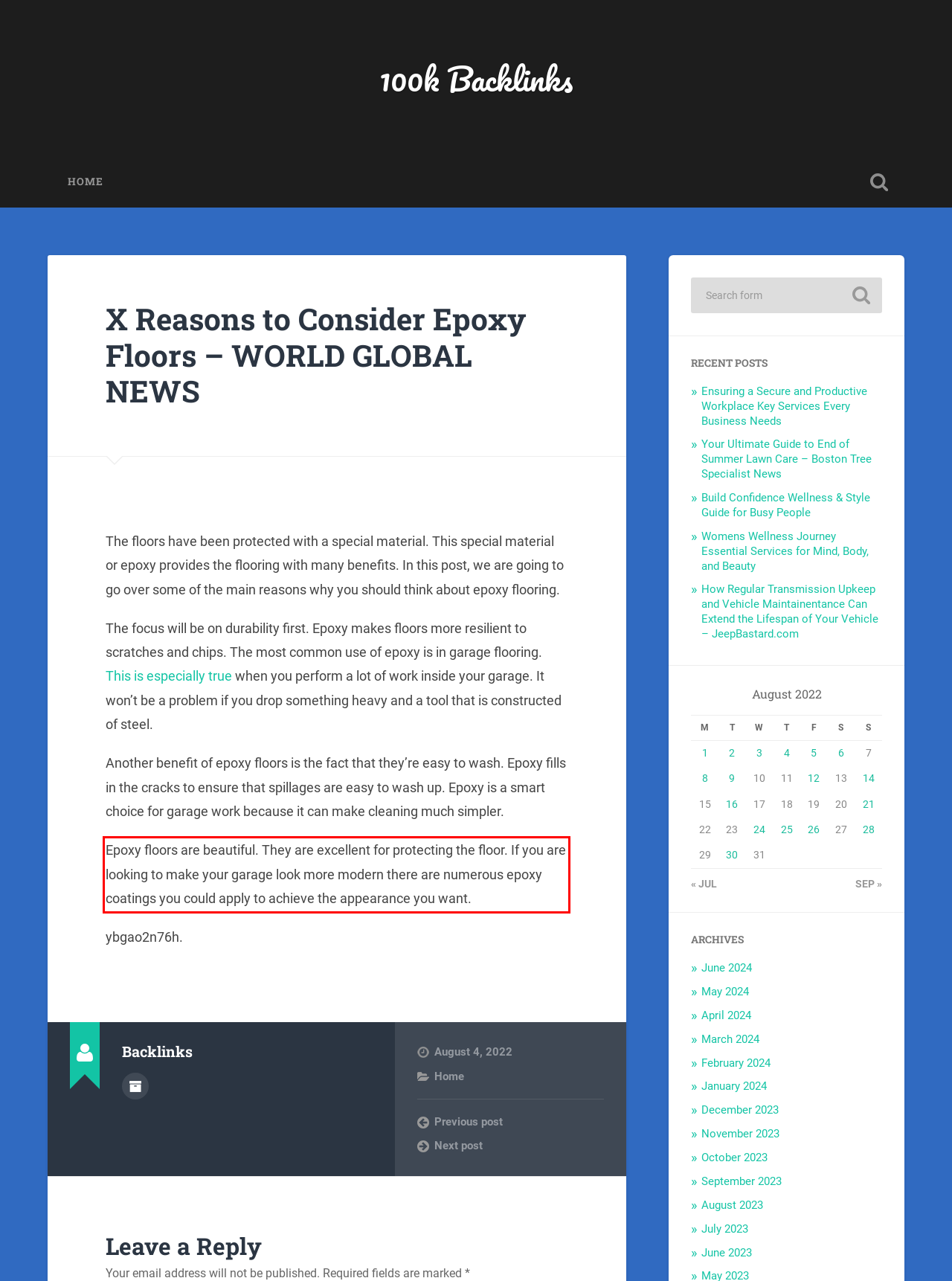You are provided with a webpage screenshot that includes a red rectangle bounding box. Extract the text content from within the bounding box using OCR.

Epoxy floors are beautiful. They are excellent for protecting the floor. If you are looking to make your garage look more modern there are numerous epoxy coatings you could apply to achieve the appearance you want.